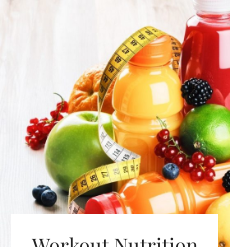What type of fruits are present in the image?
Based on the image, provide a one-word or brief-phrase response.

Apple, limes, and berries